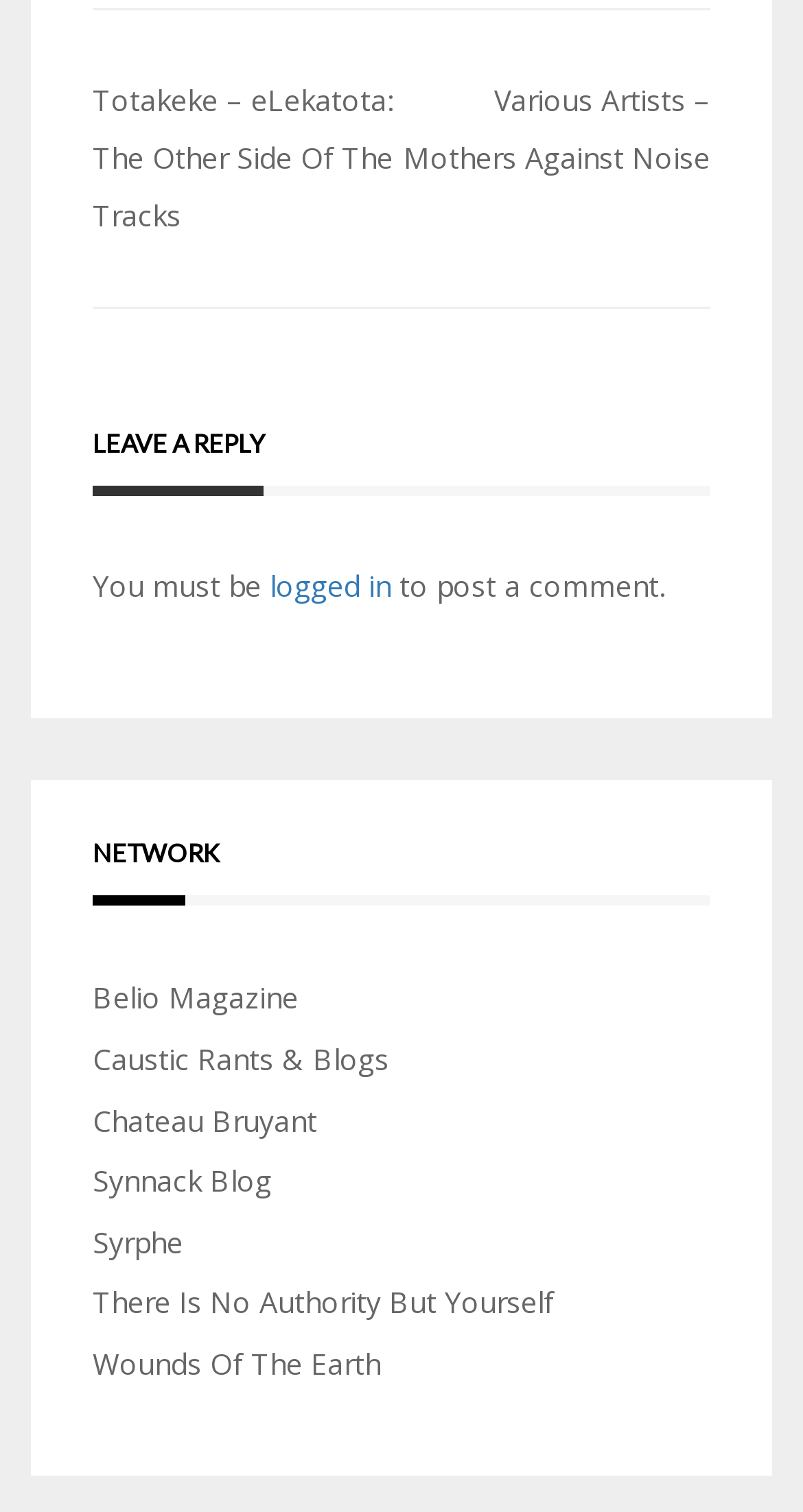Please identify the bounding box coordinates of the element I need to click to follow this instruction: "Click on 'logged in'".

[0.336, 0.375, 0.487, 0.401]